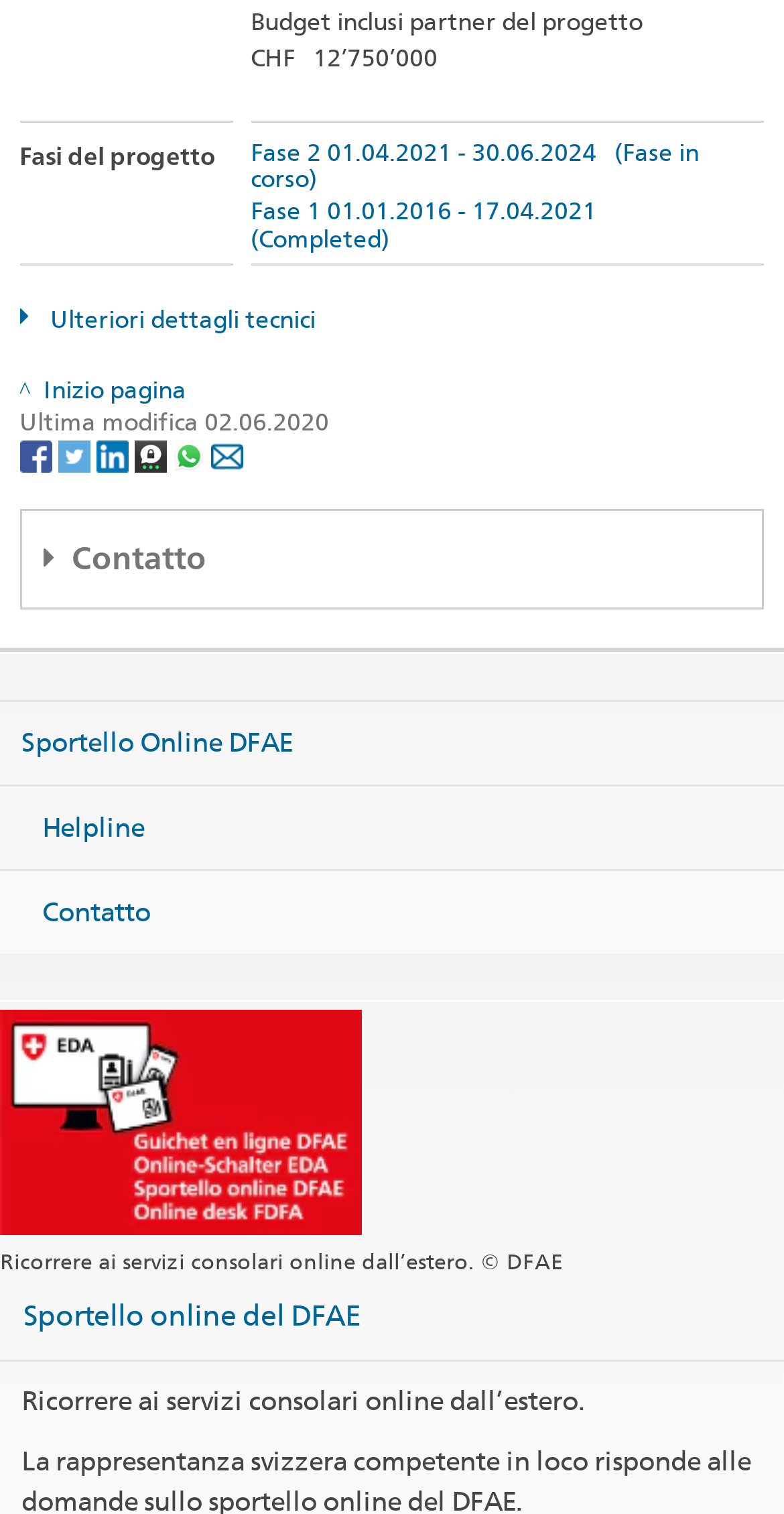Using the description: "Sportello online del DFAE", identify the bounding box of the corresponding UI element in the screenshot.

[0.03, 0.857, 0.46, 0.879]